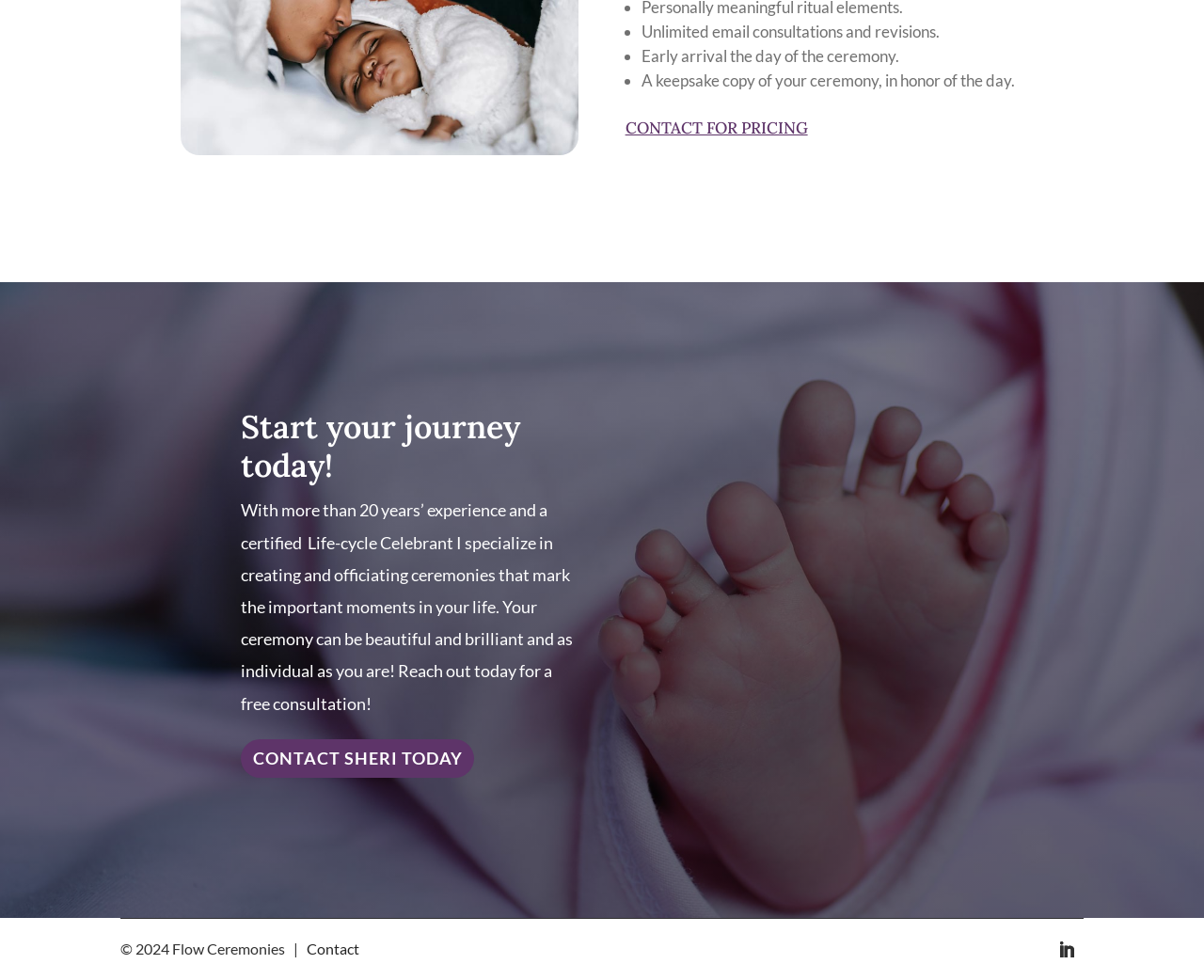Bounding box coordinates should be provided in the format (top-left x, top-left y, bottom-right x, bottom-right y) with all values between 0 and 1. Identify the bounding box for this UI element: Follow

[0.872, 0.952, 0.9, 0.986]